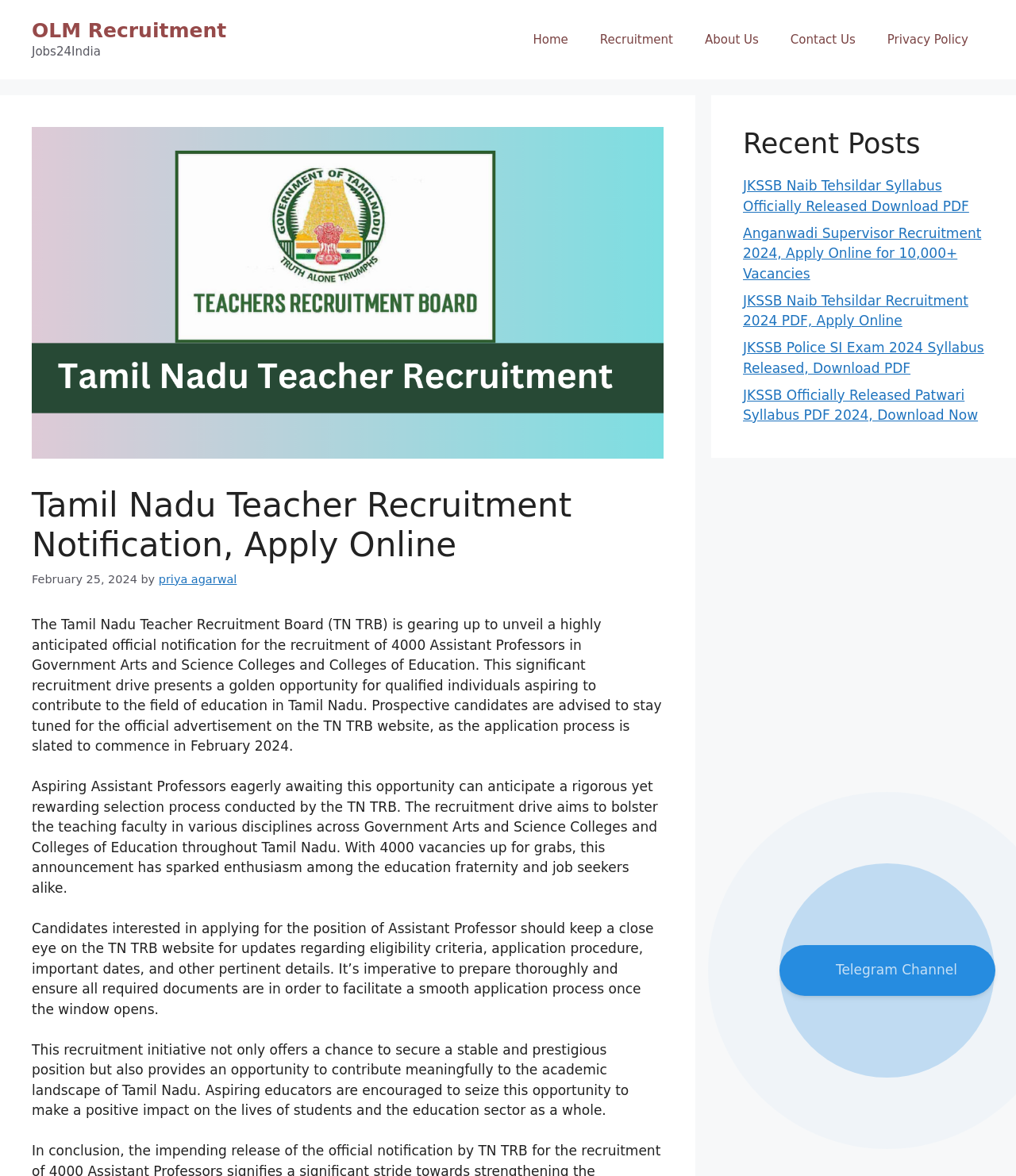Please determine and provide the text content of the webpage's heading.

Tamil Nadu Teacher Recruitment Notification, Apply Online